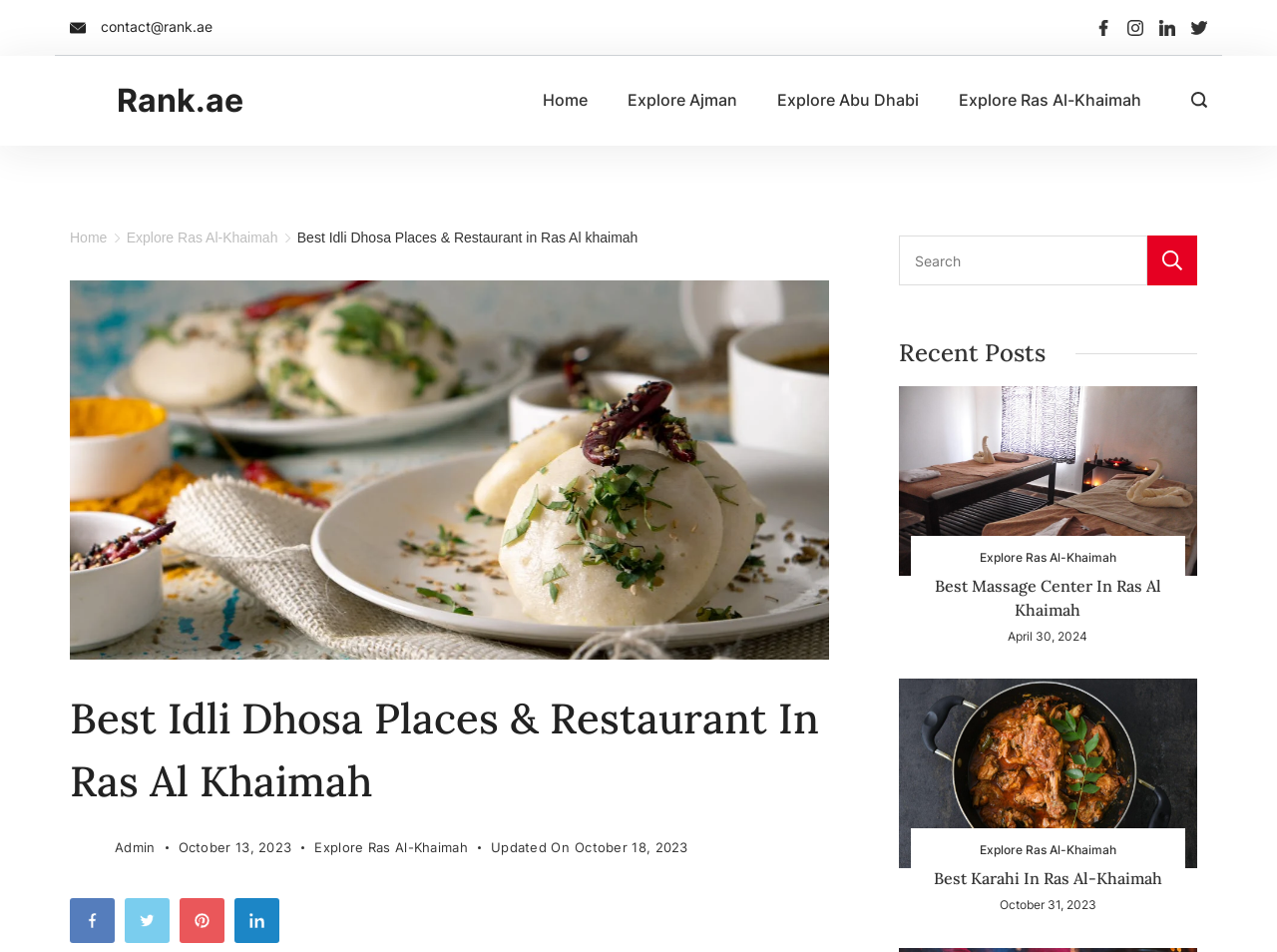Find the bounding box coordinates of the element I should click to carry out the following instruction: "Click on ABOUT".

None